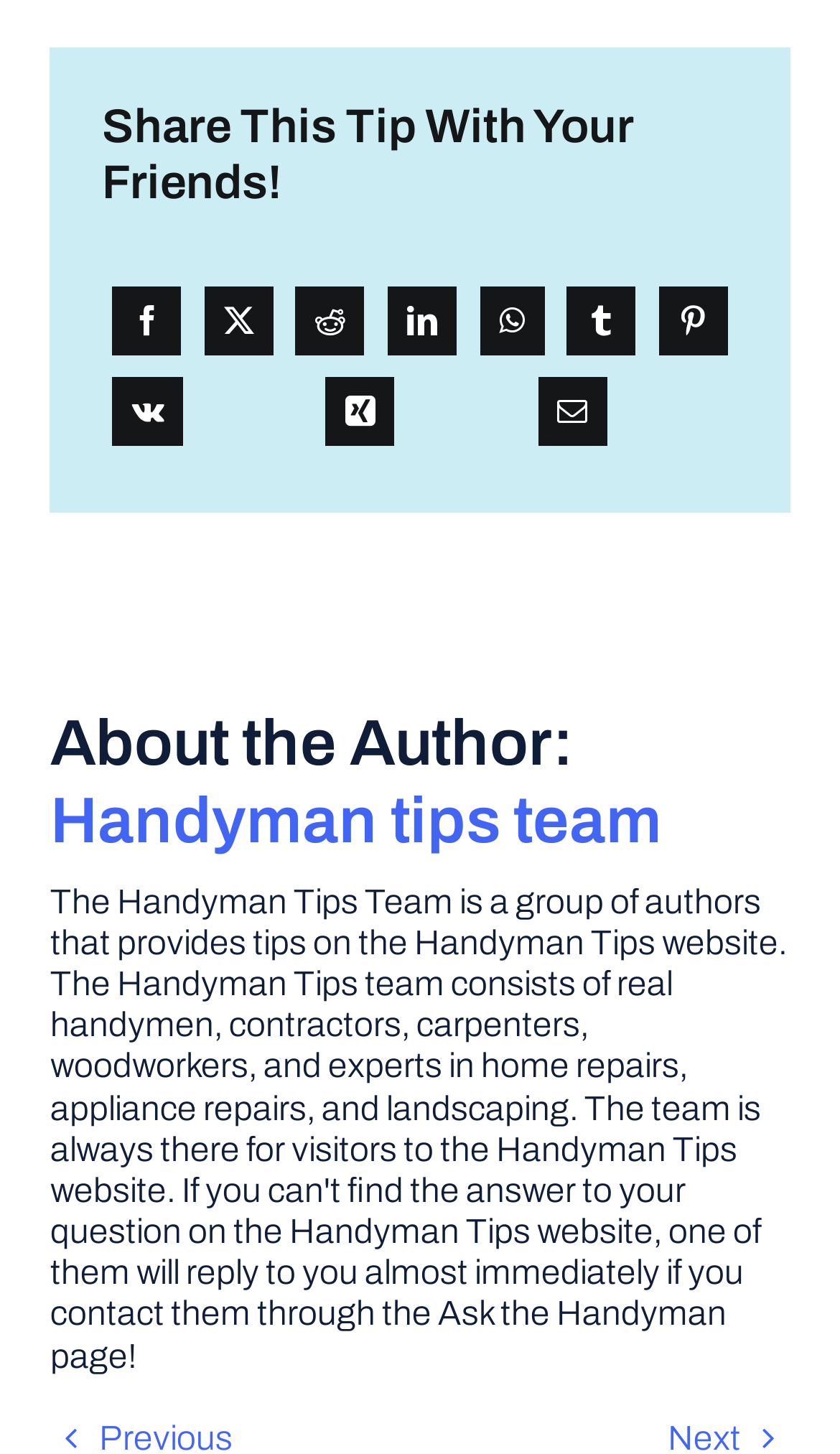Could you provide the bounding box coordinates for the portion of the screen to click to complete this instruction: "Read more about the author"?

[0.06, 0.54, 0.788, 0.588]